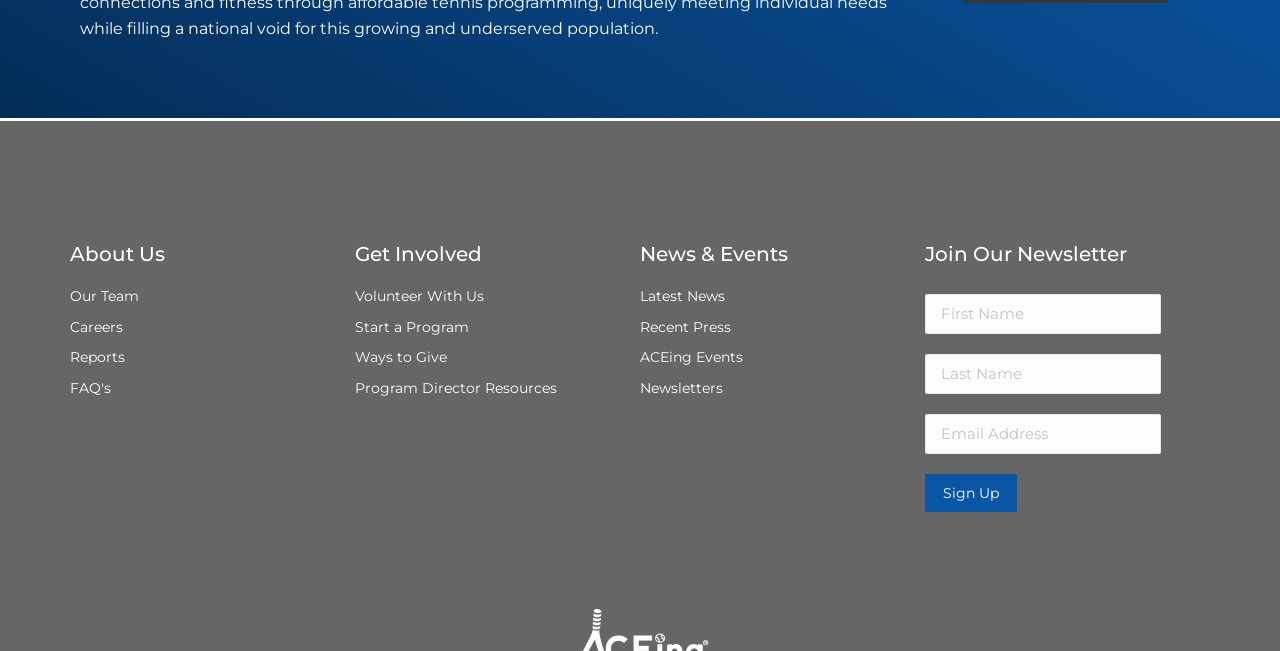Please find the bounding box coordinates of the element's region to be clicked to carry out this instruction: "Click on 'Volunteer With Us'".

[0.277, 0.437, 0.5, 0.476]